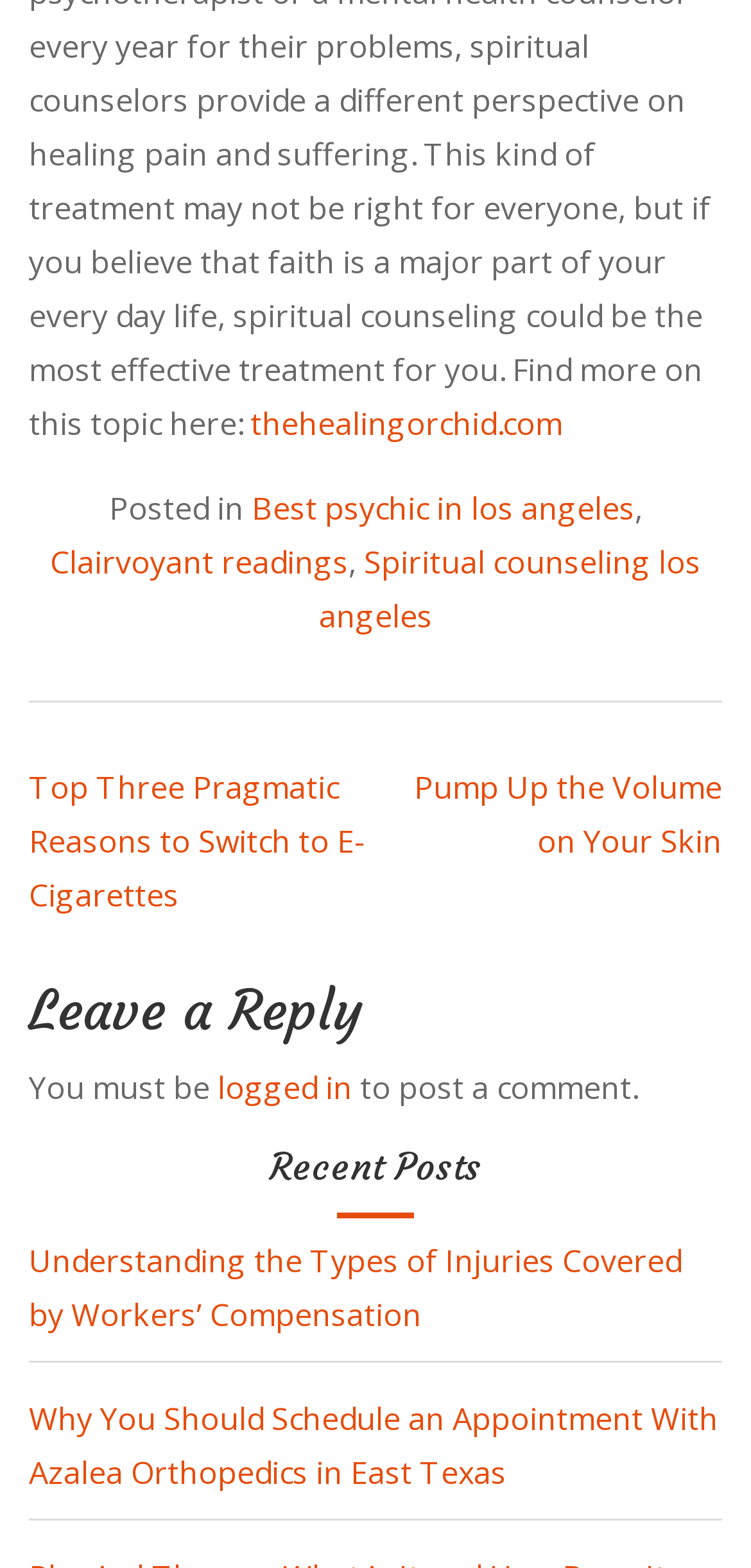Locate the bounding box for the described UI element: "thehealingorchid.com". Ensure the coordinates are four float numbers between 0 and 1, formatted as [left, top, right, bottom].

[0.333, 0.256, 0.749, 0.283]